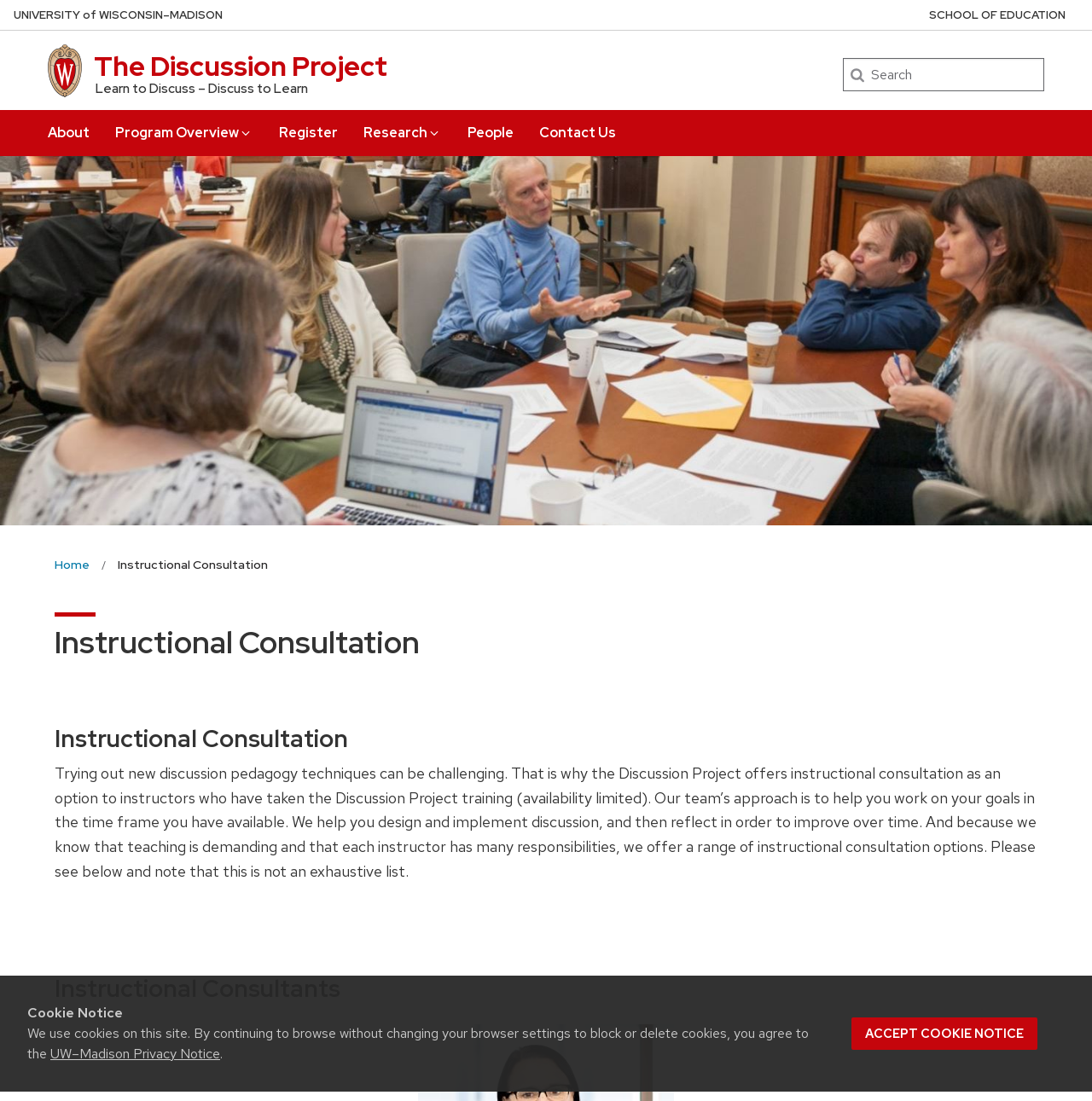Locate the coordinates of the bounding box for the clickable region that fulfills this instruction: "View the main menu".

[0.0, 0.1, 1.0, 0.142]